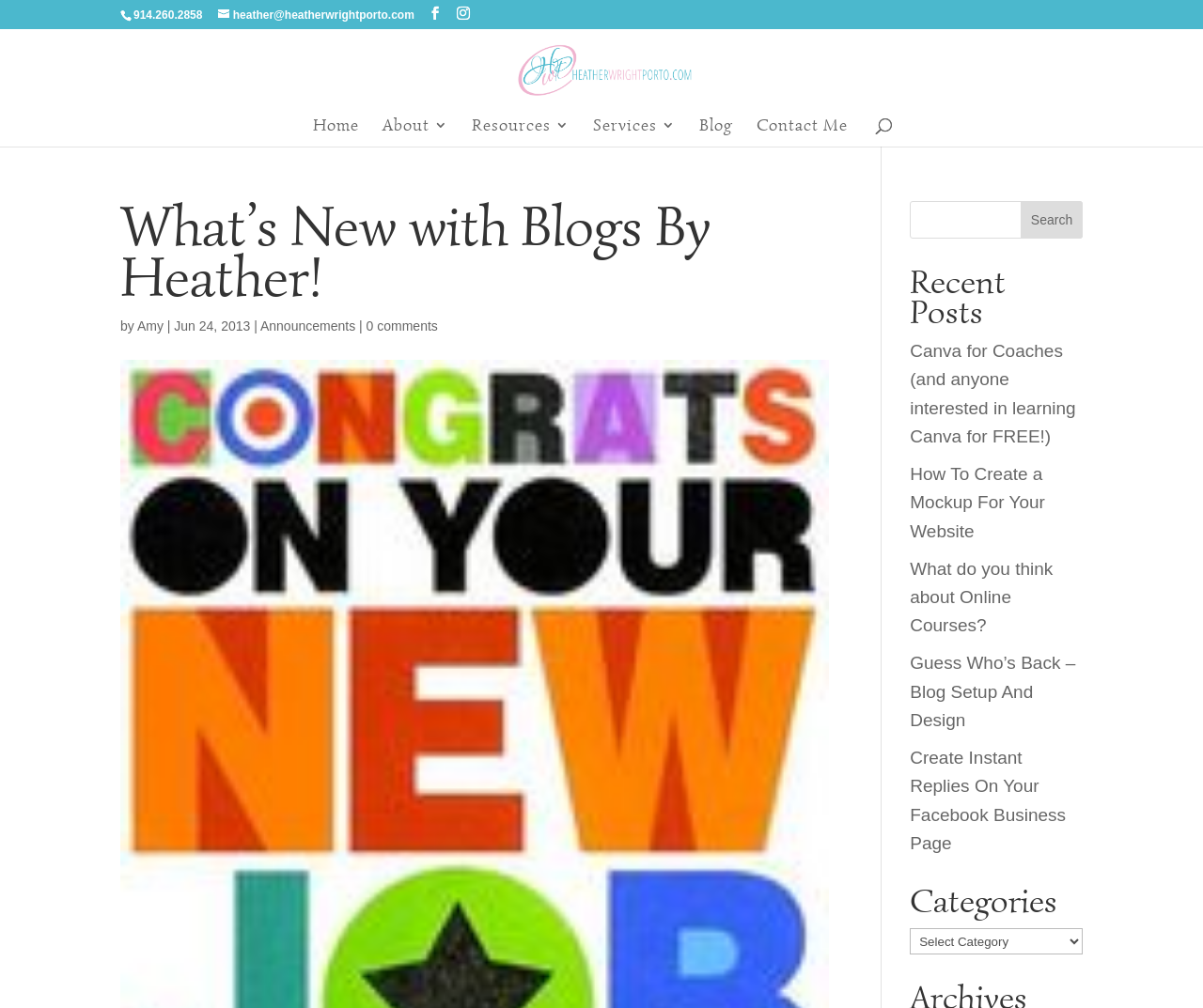What is the name of the person associated with the email address?
Examine the image and provide an in-depth answer to the question.

I found the email address 'heather@heatherwrightporto.com' and associated it with the name 'Heather Wright-Porto' which is displayed nearby as a link.